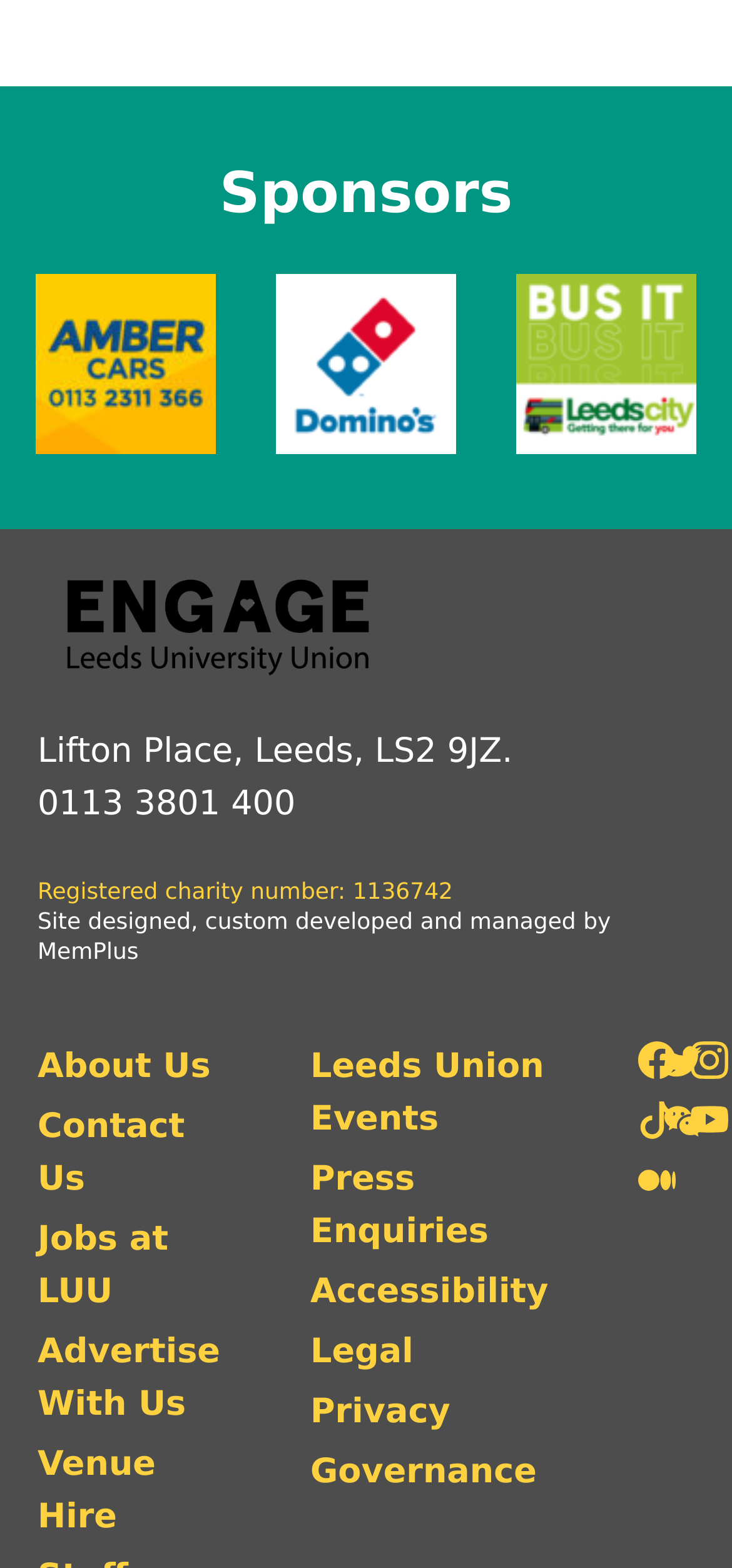Please find the bounding box coordinates of the clickable region needed to complete the following instruction: "Learn about the charity". The bounding box coordinates must consist of four float numbers between 0 and 1, i.e., [left, top, right, bottom].

[0.051, 0.56, 0.619, 0.577]